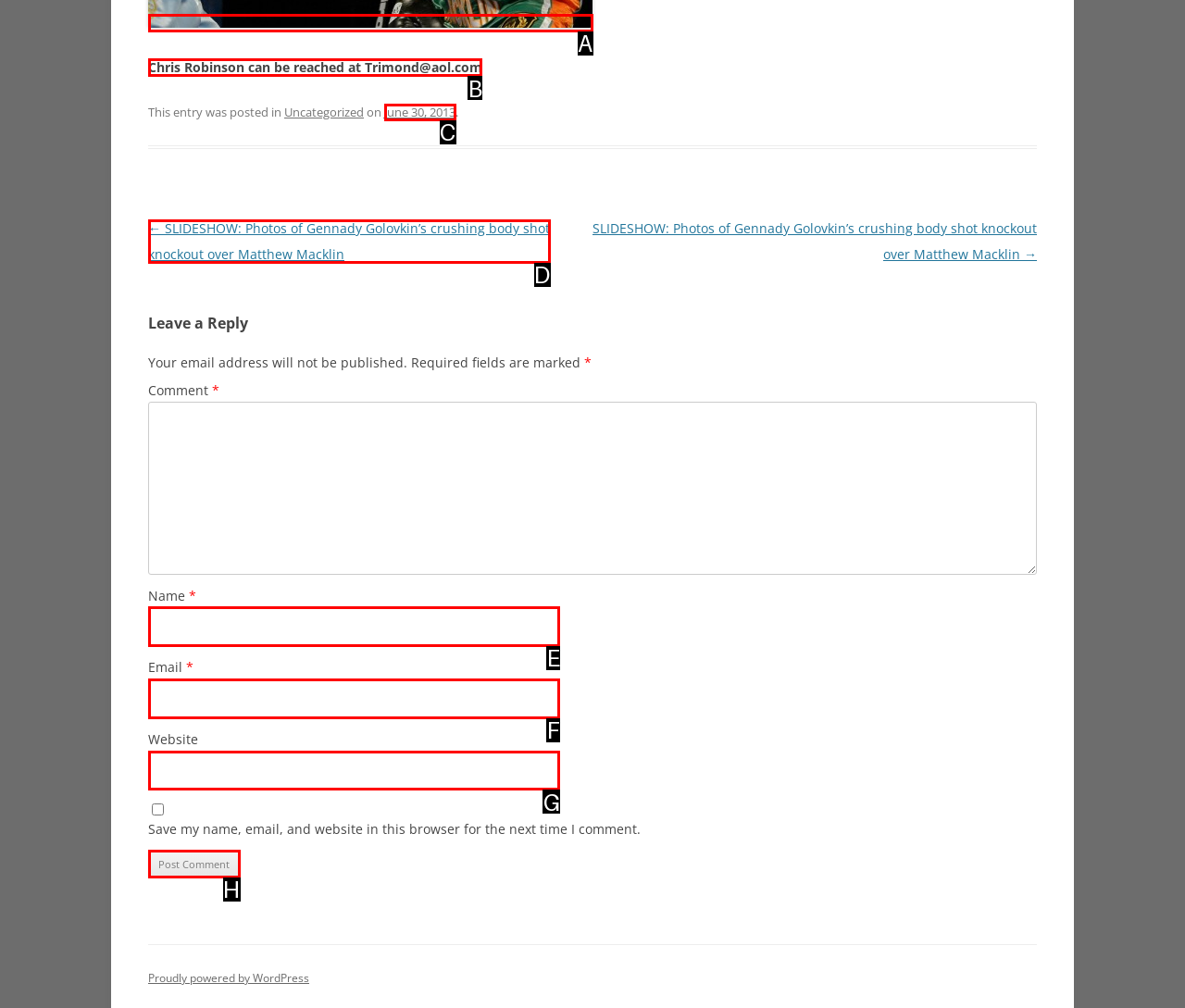Identify which HTML element should be clicked to fulfill this instruction: Contact Chris Robinson Reply with the correct option's letter.

B